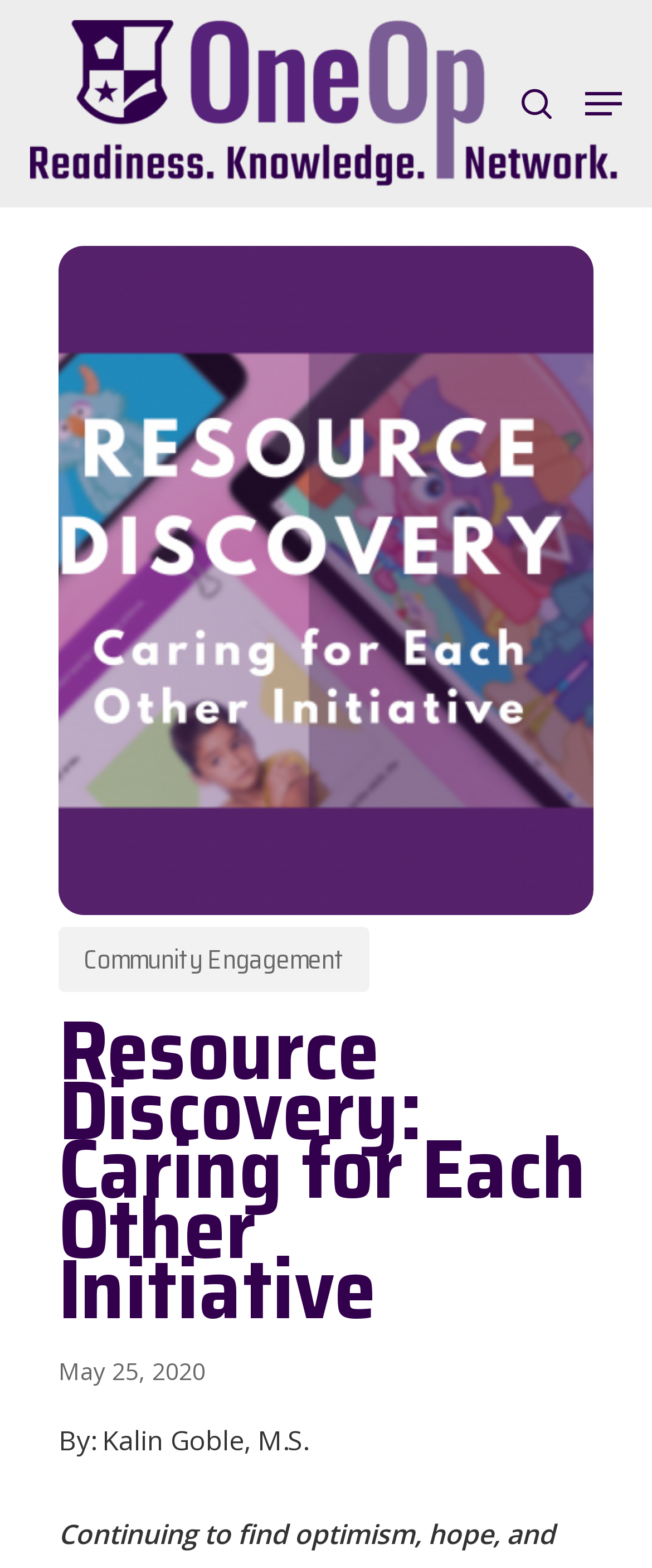Given the element description "Close Search", identify the bounding box of the corresponding UI element.

[0.841, 0.093, 0.903, 0.111]